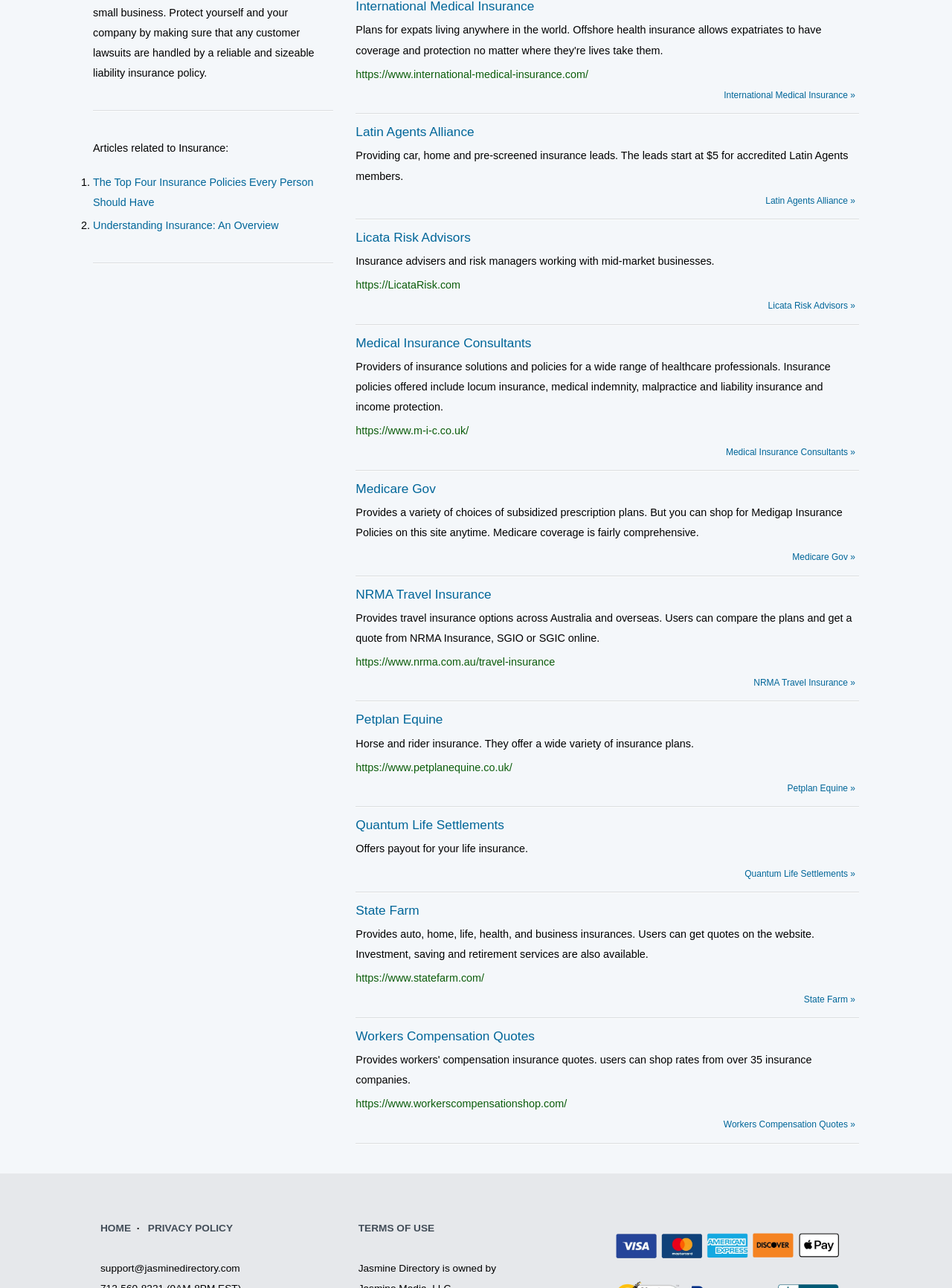Could you locate the bounding box coordinates for the section that should be clicked to accomplish this task: "Get a quote from NRMA Travel Insurance".

[0.792, 0.526, 0.898, 0.534]